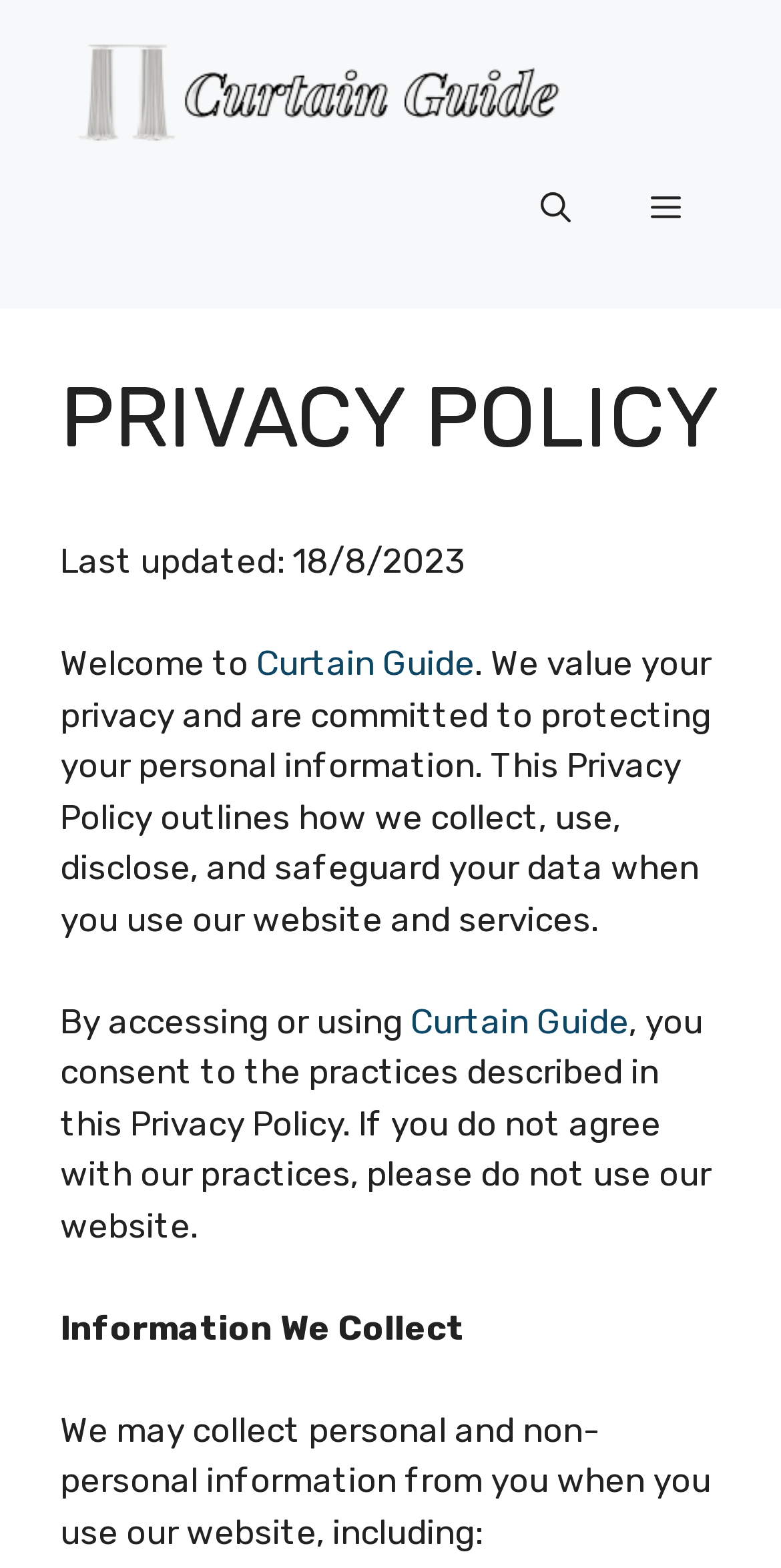Determine the bounding box for the UI element as described: "aria-label="Open search"". The coordinates should be represented as four float numbers between 0 and 1, formatted as [left, top, right, bottom].

[0.641, 0.095, 0.782, 0.171]